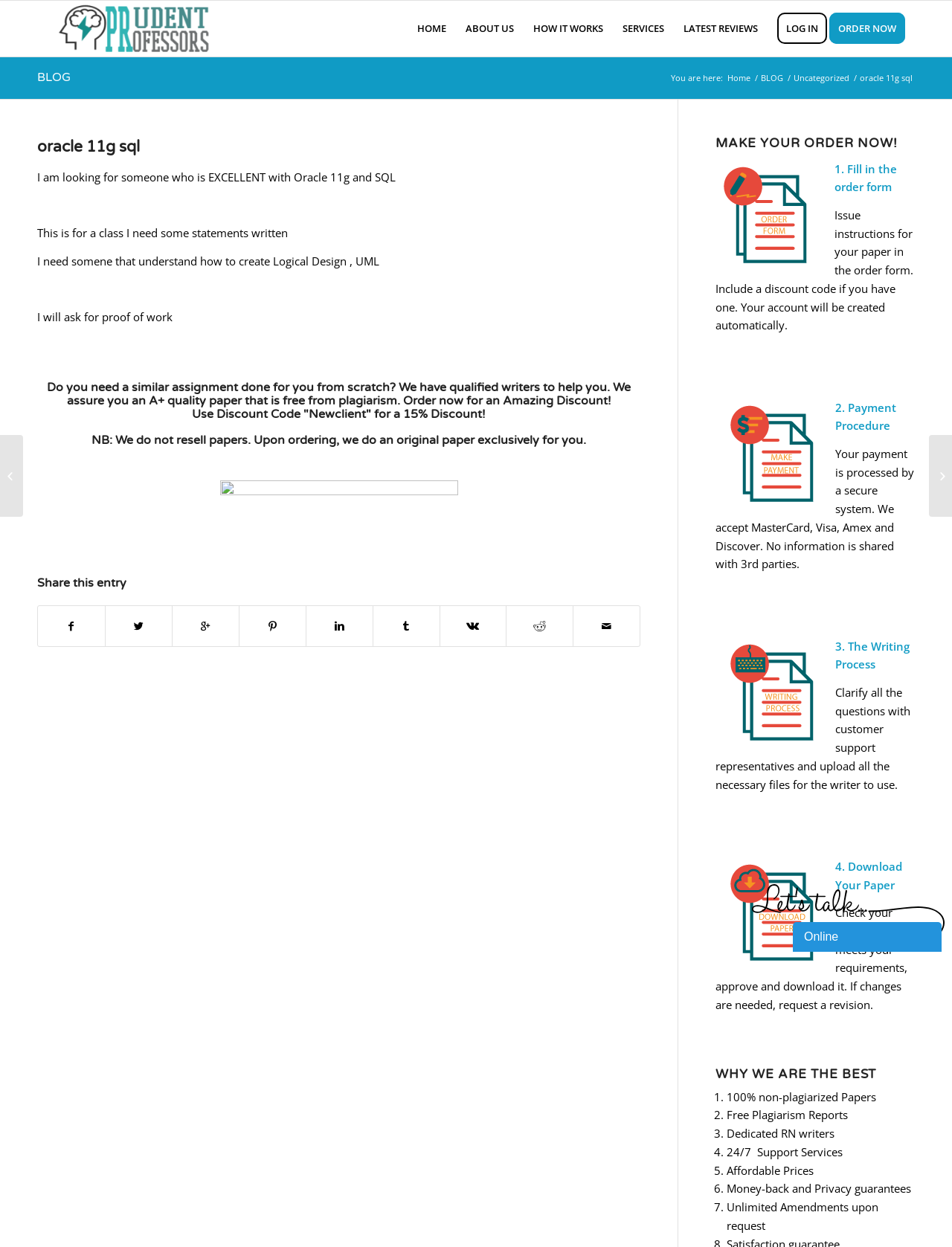What is the name of the website?
Based on the image, answer the question with as much detail as possible.

The name of the website is Prudent Professors, which is mentioned in the top-left corner of the webpage. The website appears to be a platform that connects clients with writers or experts who can assist with academic tasks.